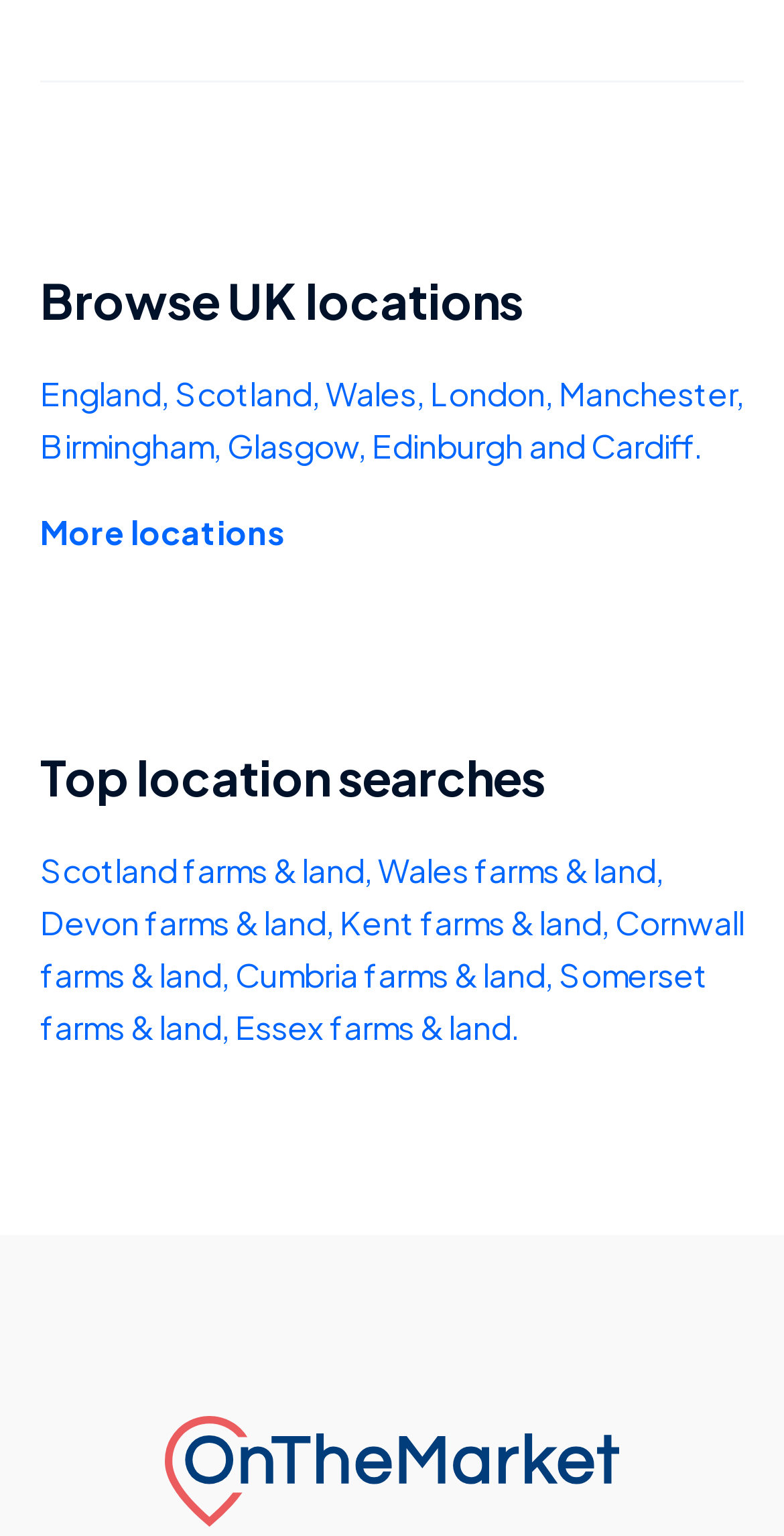Identify the bounding box coordinates of the clickable region required to complete the instruction: "Explore Wales". The coordinates should be given as four float numbers within the range of 0 and 1, i.e., [left, top, right, bottom].

[0.223, 0.242, 0.397, 0.27]